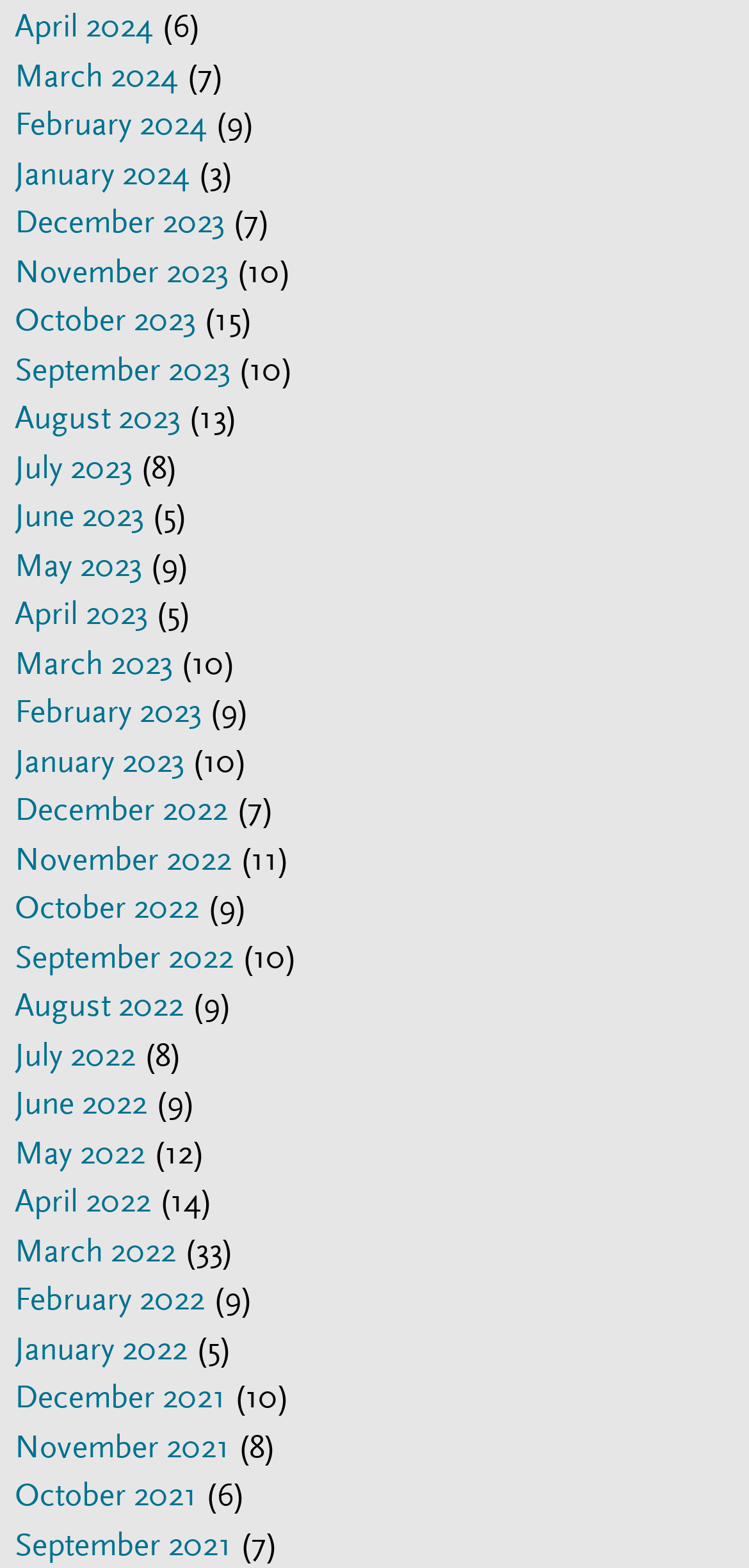Locate the bounding box coordinates of the element that should be clicked to fulfill the instruction: "Search for Cameras for Beginners".

None